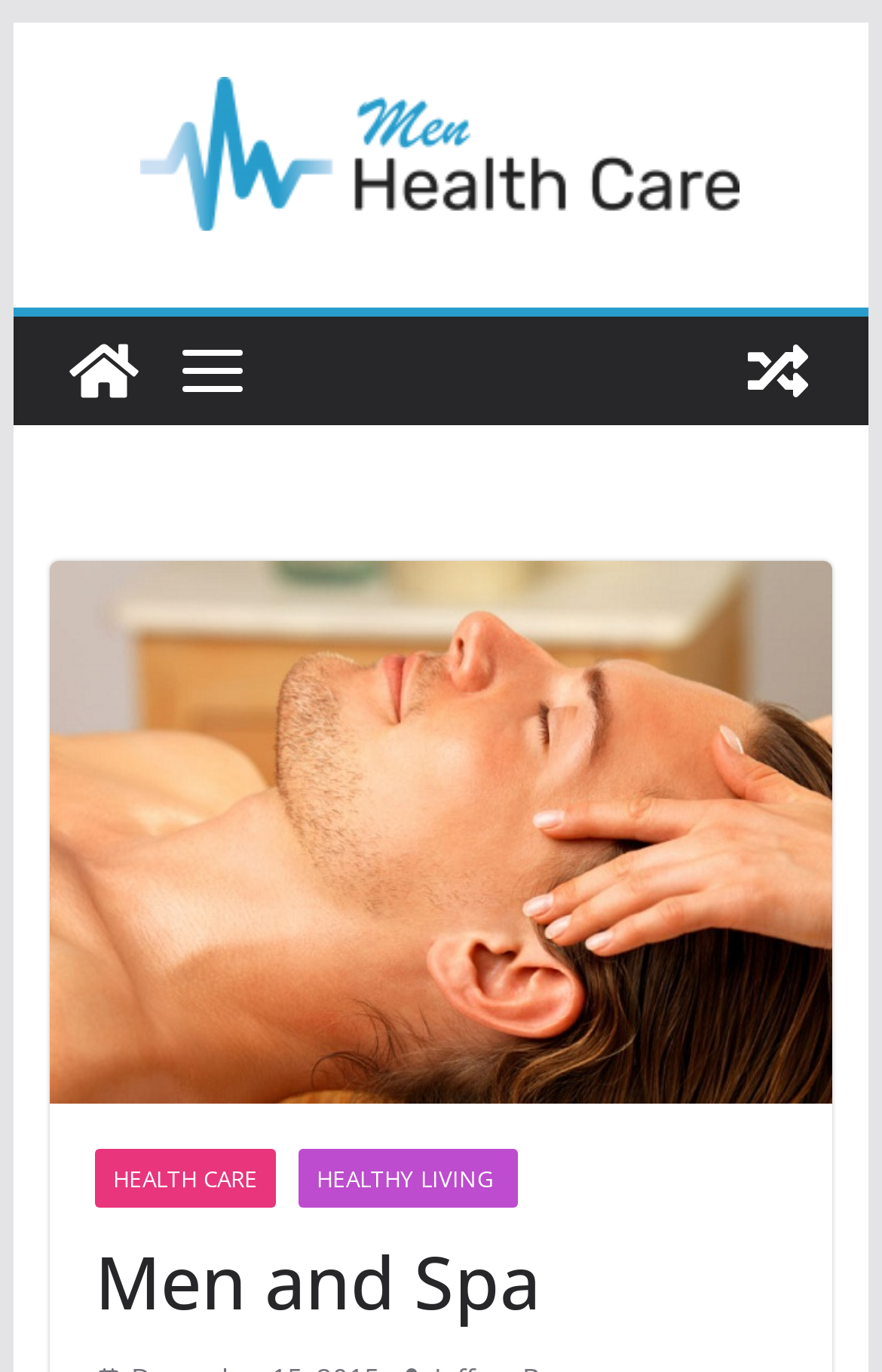Given the content of the image, can you provide a detailed answer to the question?
What is the purpose of the 'Skip to content' link?

The 'Skip to content' link is usually used to allow users to bypass the navigation menu and go directly to the main content of the webpage. This is especially useful for users who use screen readers or have difficulty navigating through menus.